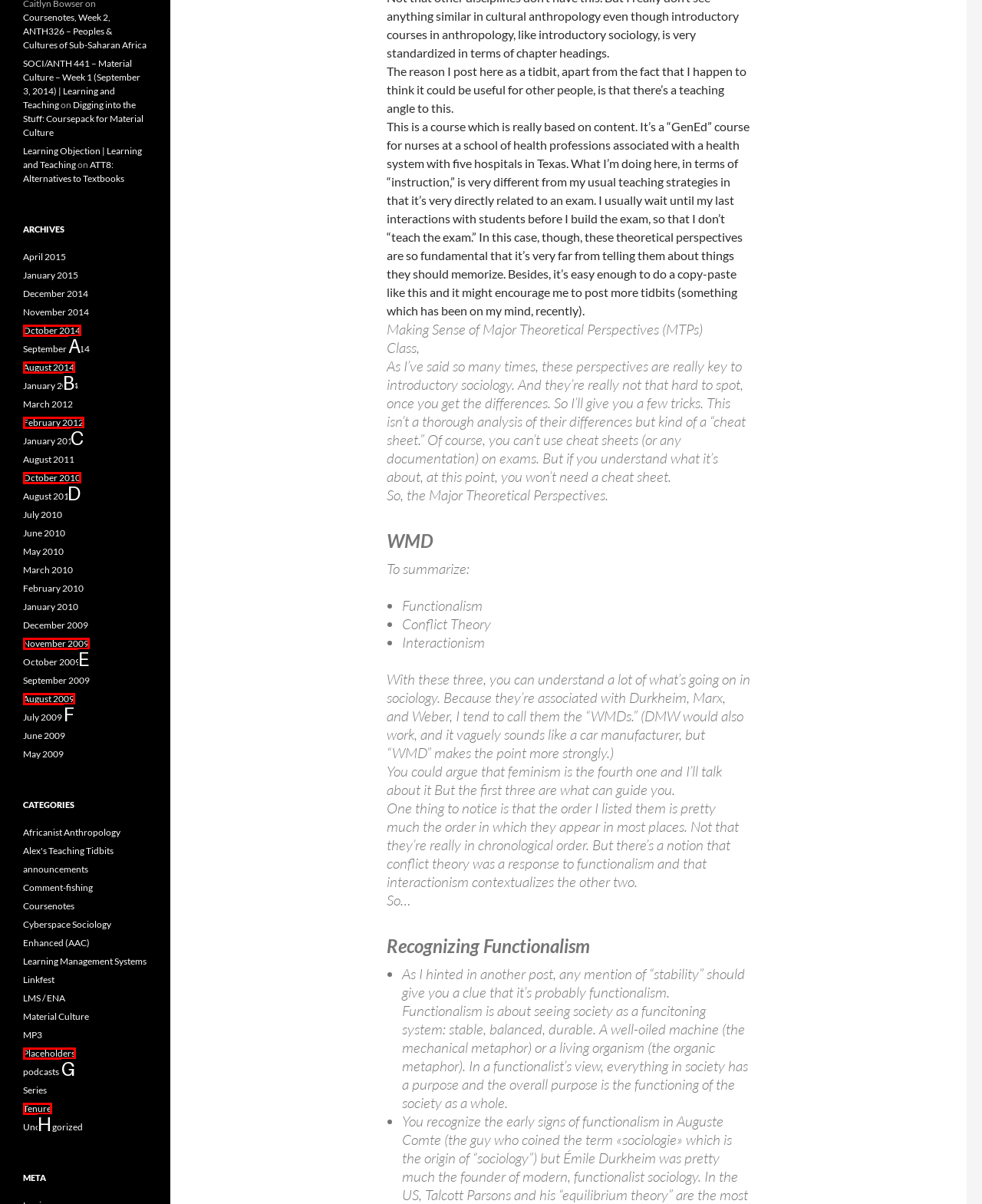Given the description: Tenure, identify the matching option. Answer with the corresponding letter.

H